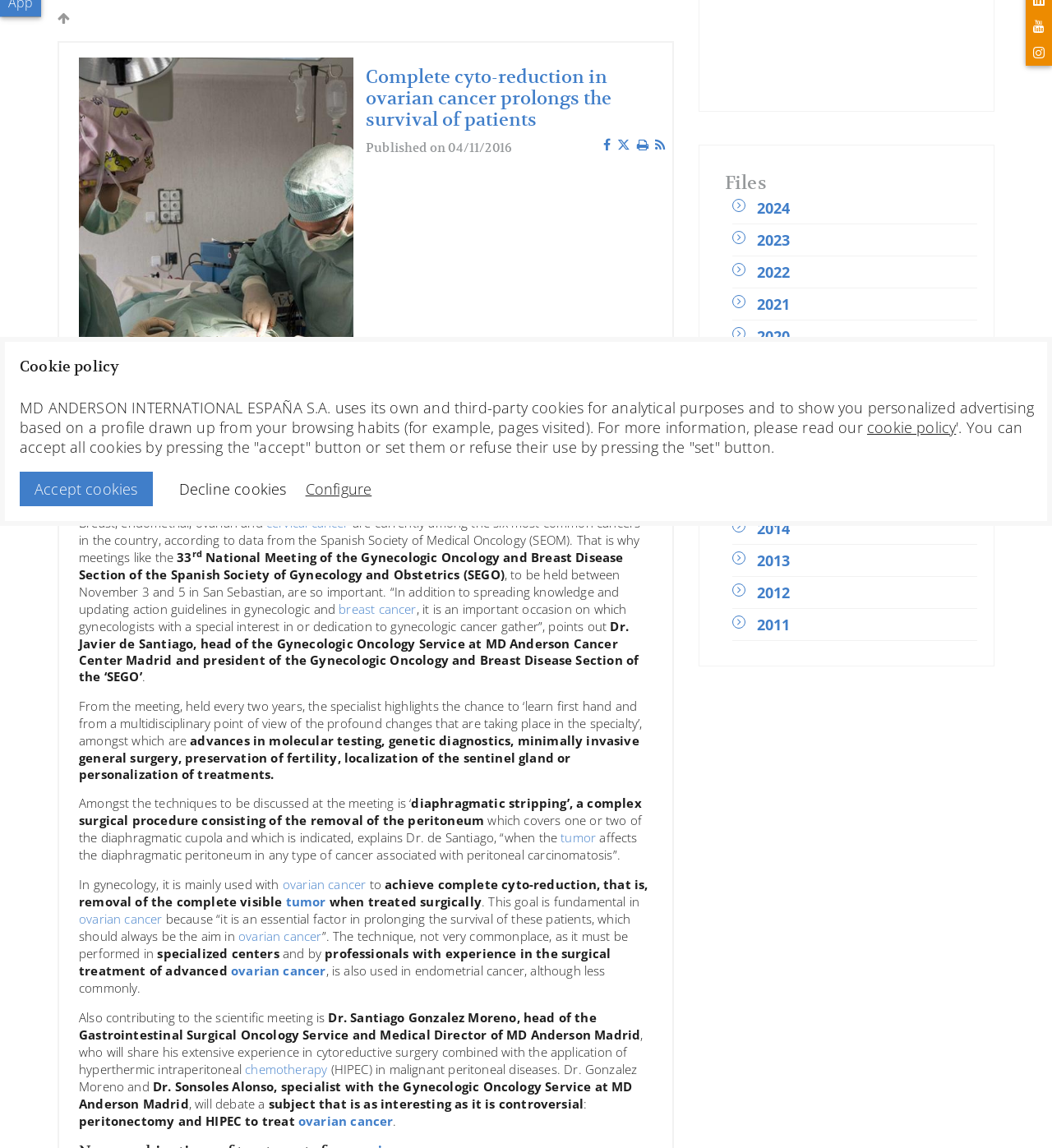Using the element description provided, determine the bounding box coordinates in the format (top-left x, top-left y, bottom-right x, bottom-right y). Ensure that all values are floating point numbers between 0 and 1. Element description: cervical cancer

[0.253, 0.448, 0.332, 0.462]